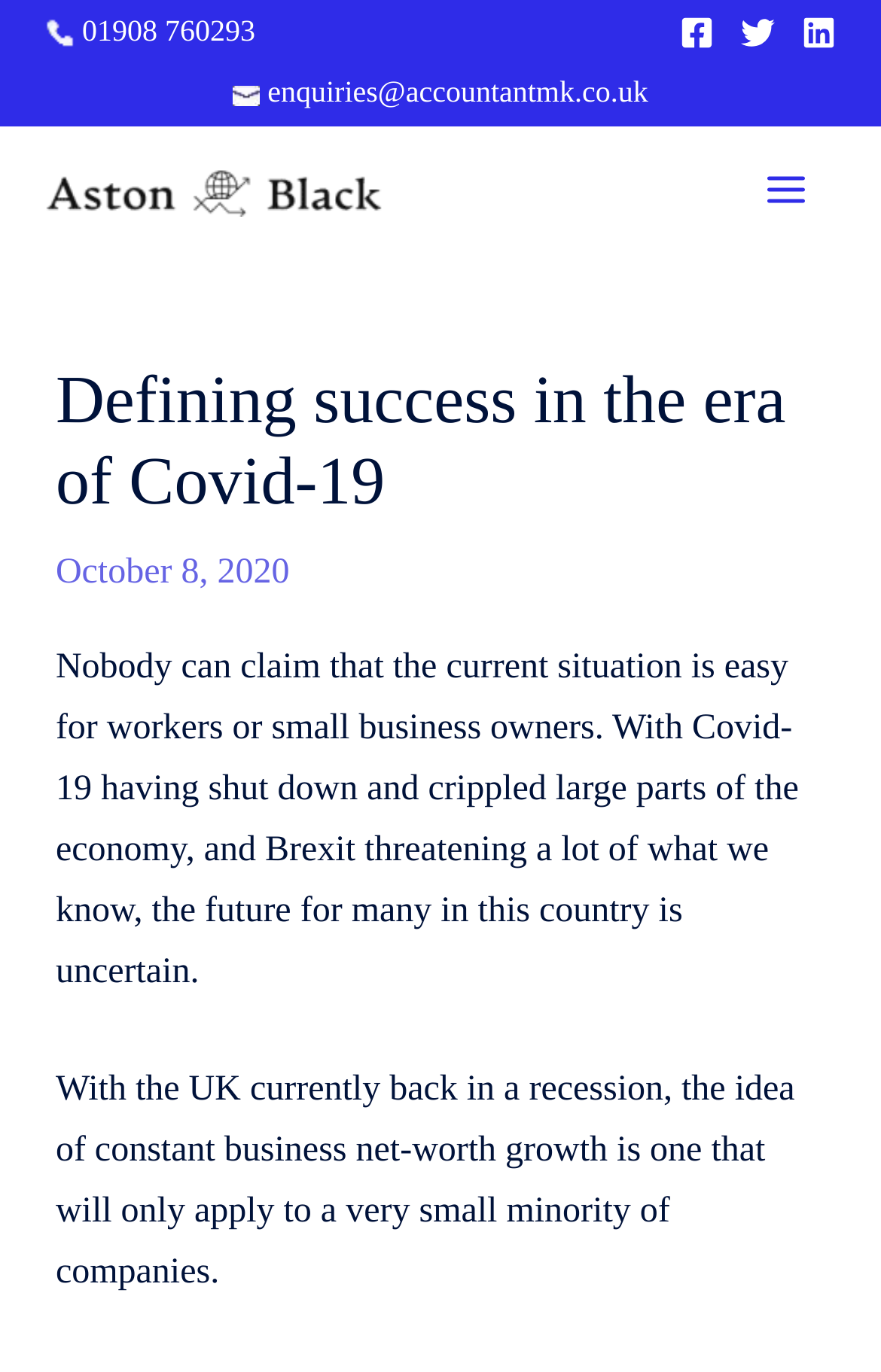Locate the UI element that matches the description aria-label="Twitter" in the webpage screenshot. Return the bounding box coordinates in the format (top-left x, top-left y, bottom-right x, bottom-right y), with values ranging from 0 to 1.

[0.841, 0.012, 0.879, 0.037]